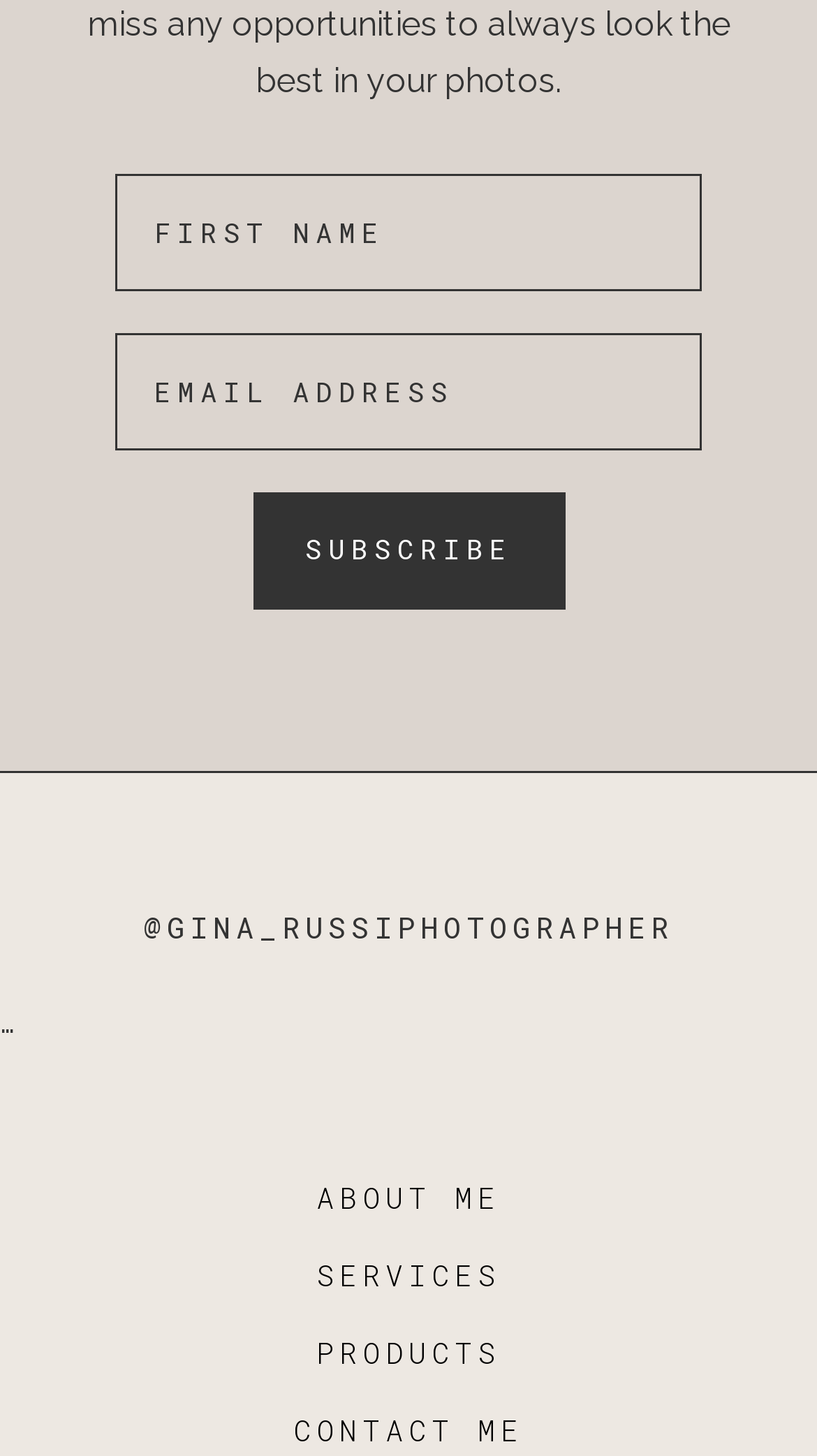Provide a single word or phrase answer to the question: 
How many links are there in the footer section?

5